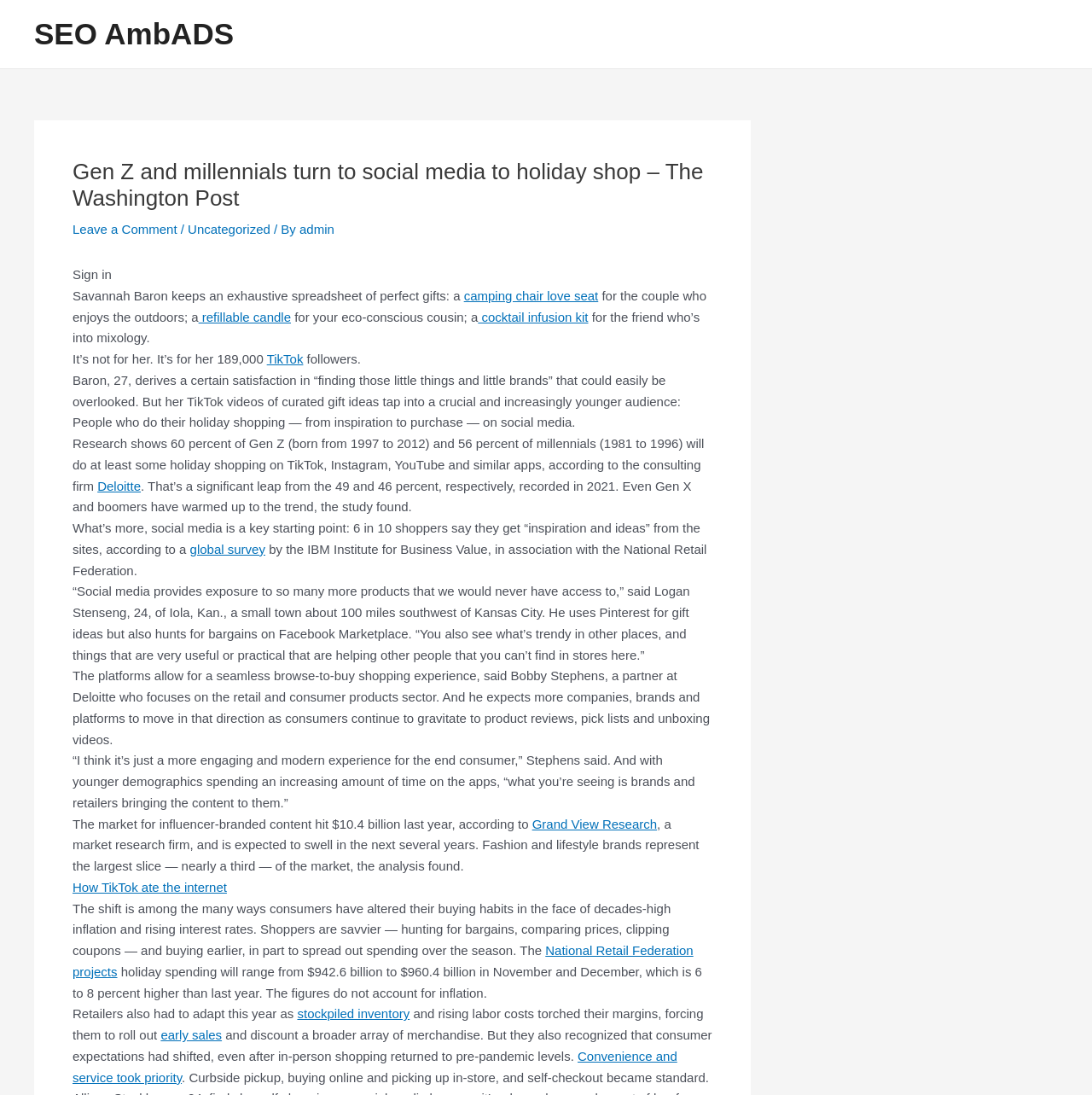Provide a brief response using a word or short phrase to this question:
What is the market size of influencer-branded content last year?

$10.4 billion